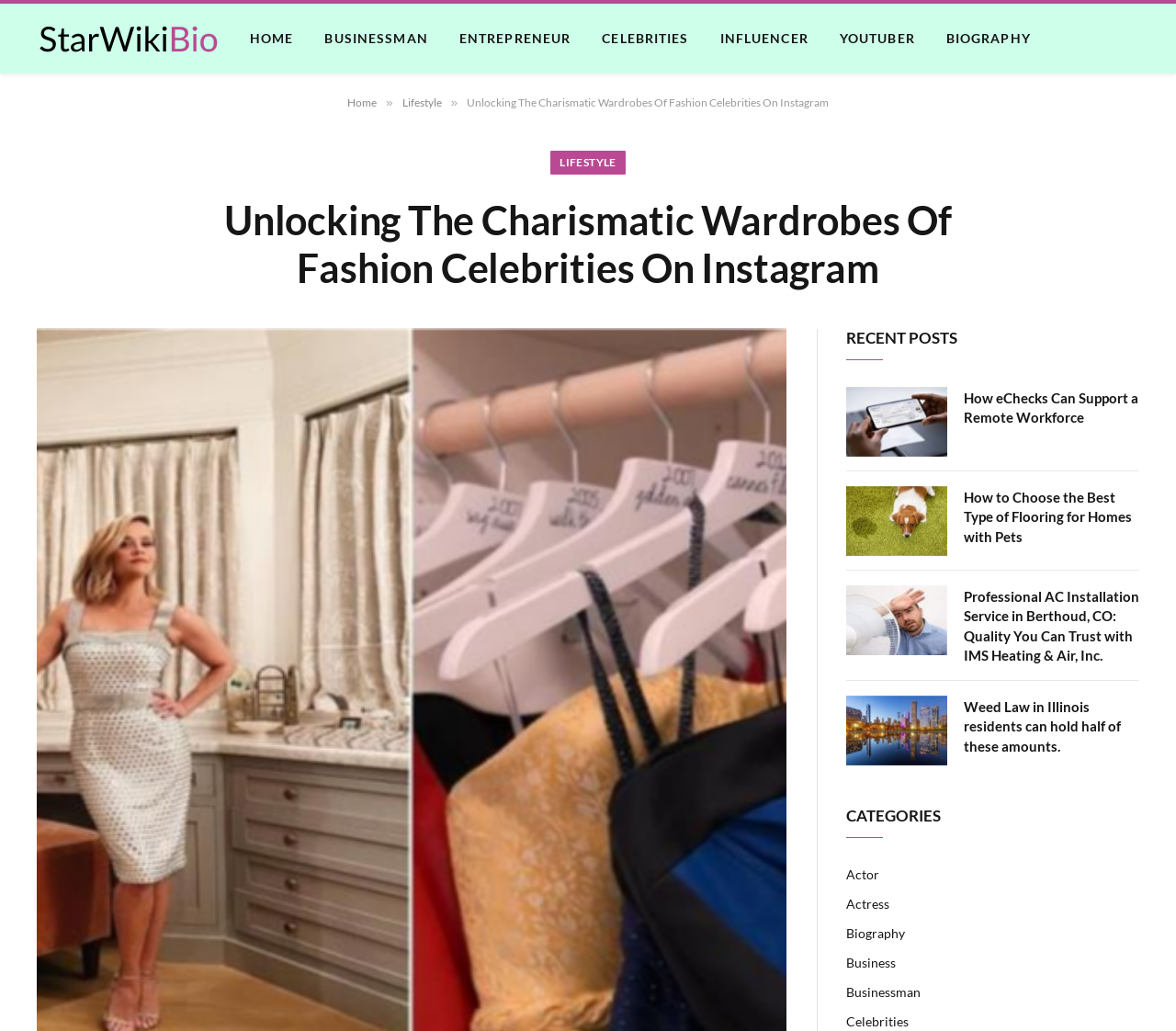How many categories are listed under 'CATEGORIES'?
Use the screenshot to answer the question with a single word or phrase.

7